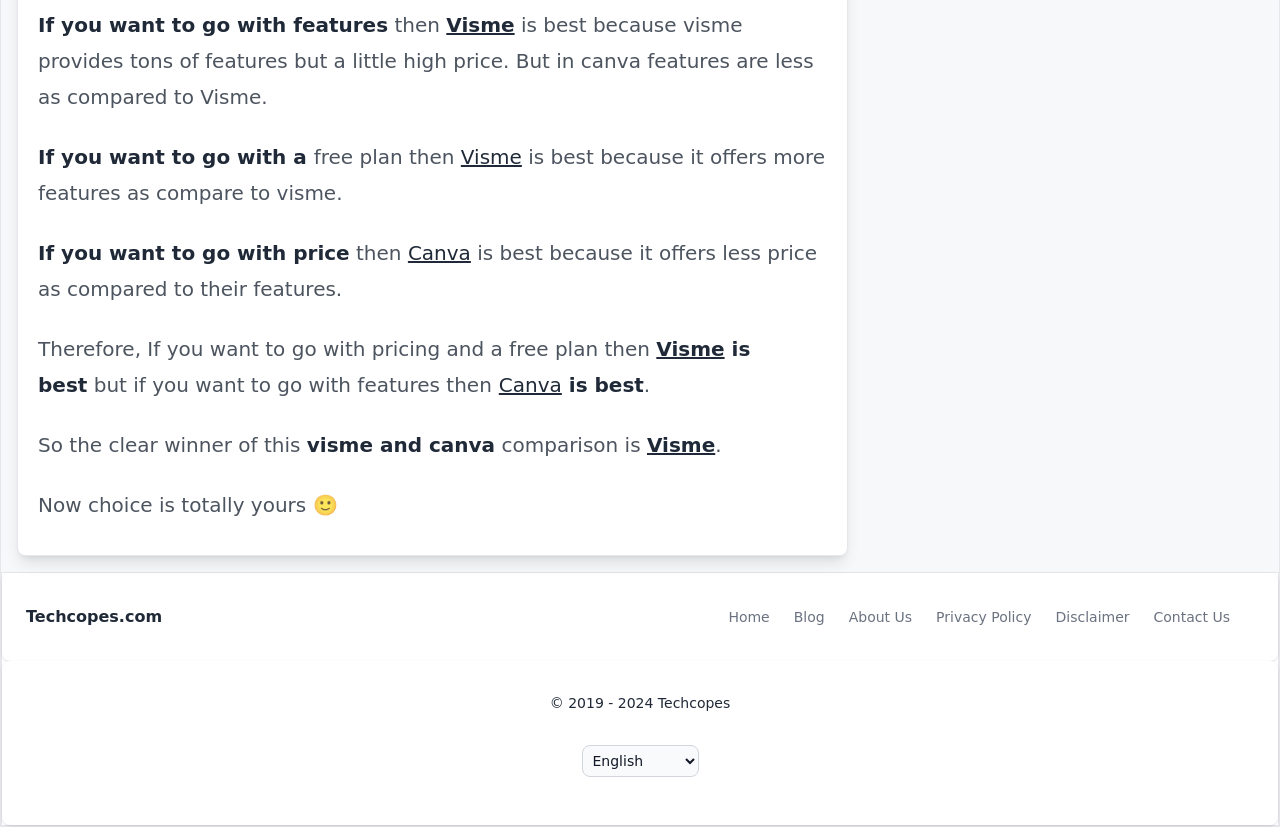Determine the bounding box coordinates of the element that should be clicked to execute the following command: "visit Canva".

[0.319, 0.291, 0.368, 0.32]